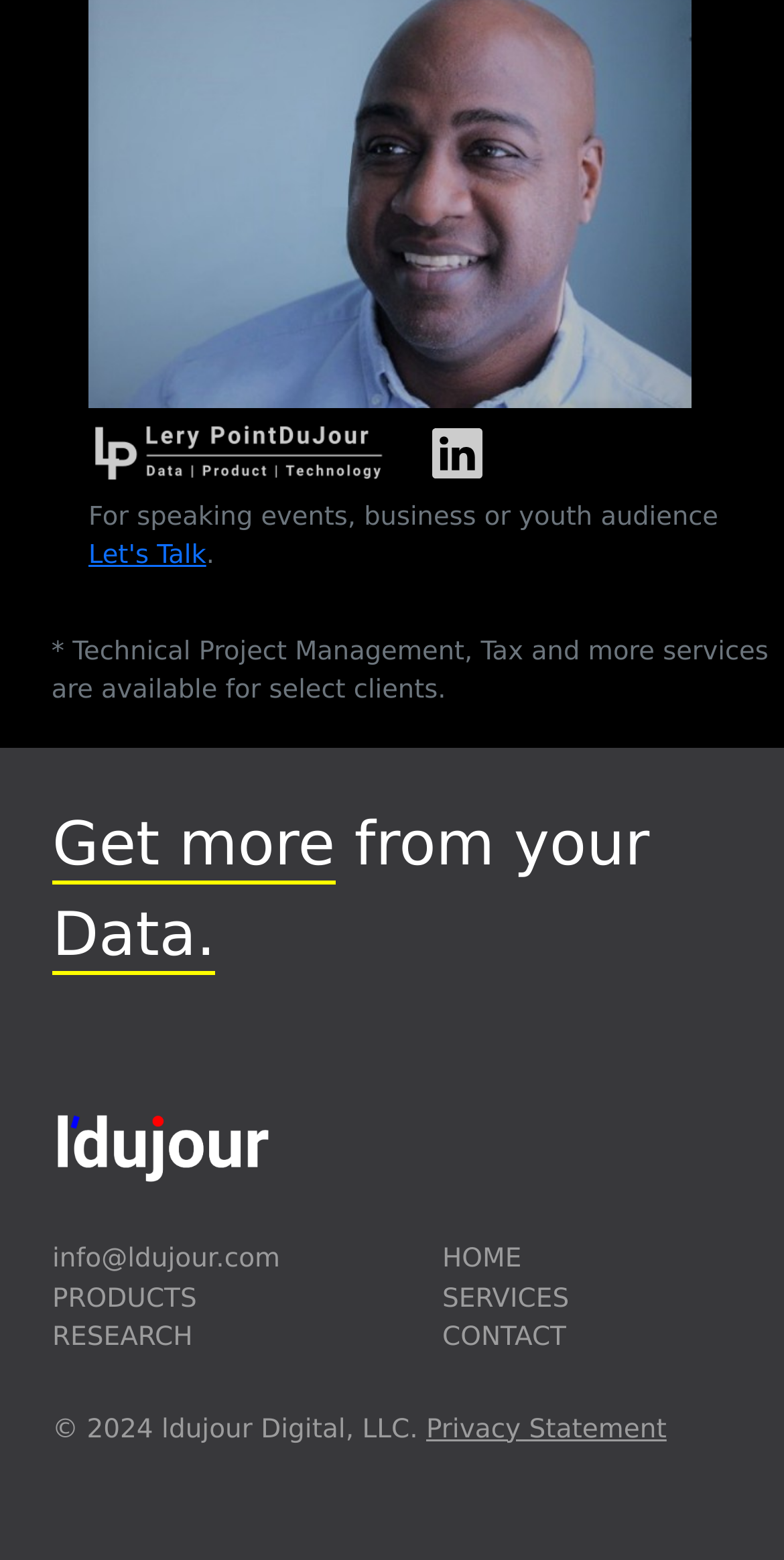Locate the bounding box coordinates of the element that should be clicked to fulfill the instruction: "Contact via email".

[0.067, 0.798, 0.357, 0.817]